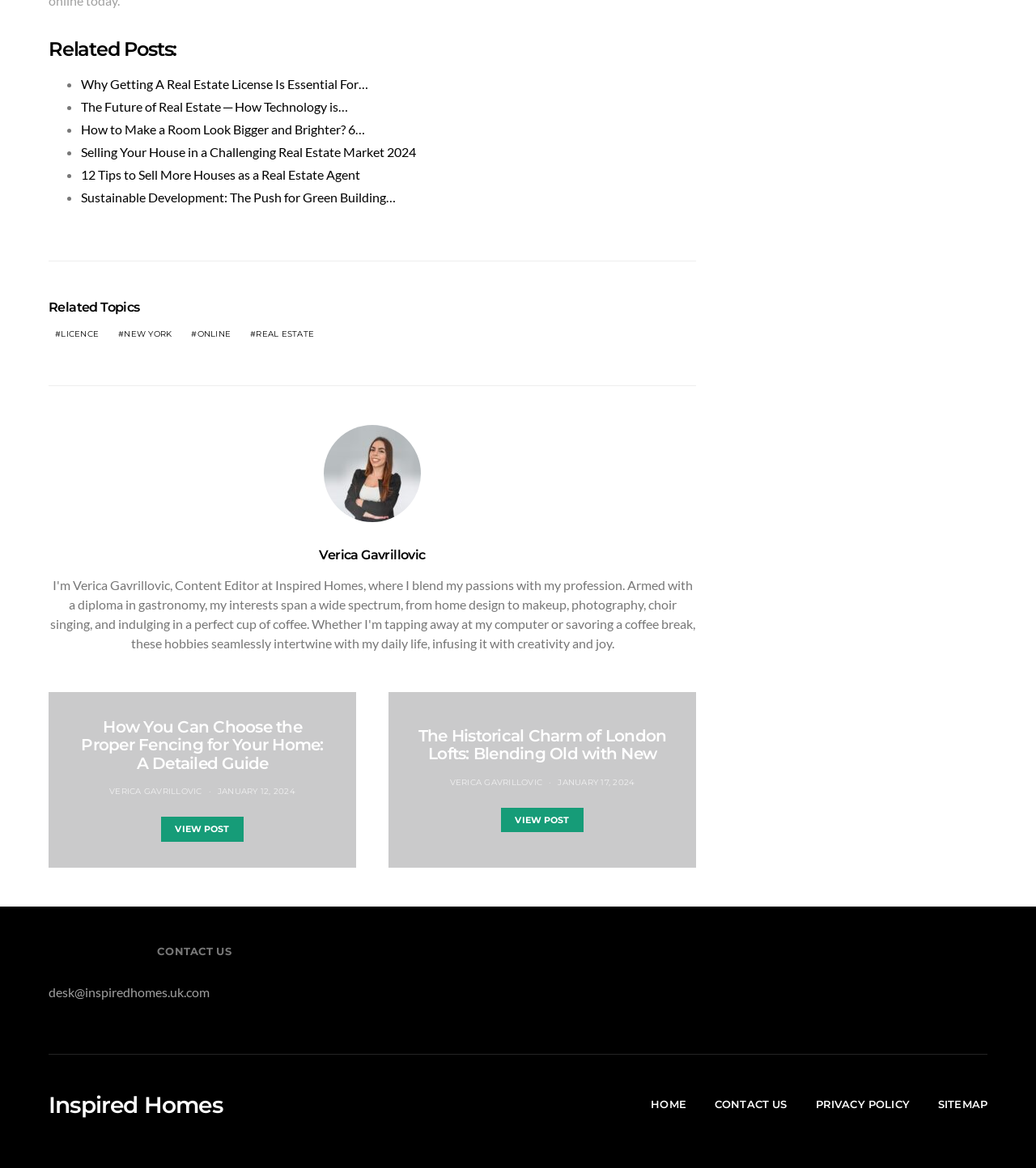What is the topic of the first article?
Refer to the image and provide a detailed answer to the question.

I looked at the first article section and found the heading 'How You Can Choose the Proper Fencing for Your Home: A Detailed Guide', which indicates the topic of the article.